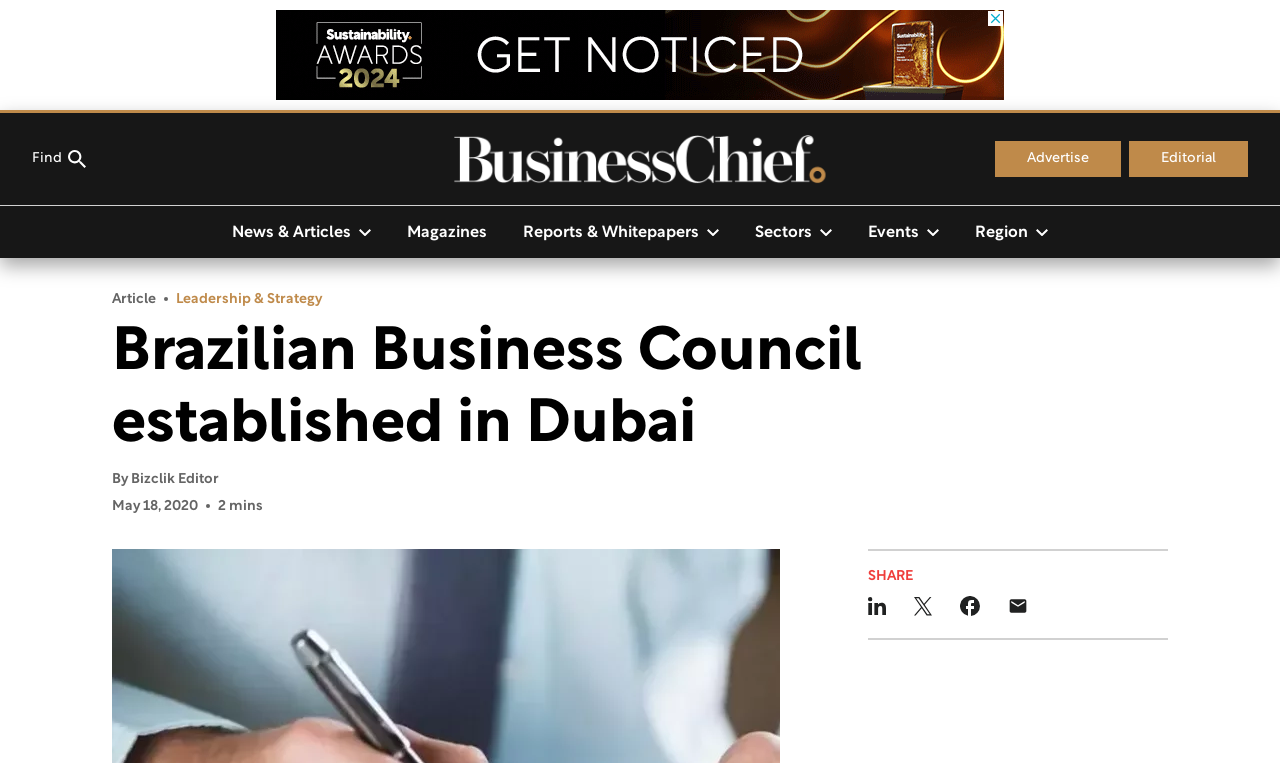Please find the bounding box coordinates of the element that must be clicked to perform the given instruction: "Share the article on LinkedIn". The coordinates should be four float numbers from 0 to 1, i.e., [left, top, right, bottom].

[0.678, 0.774, 0.692, 0.816]